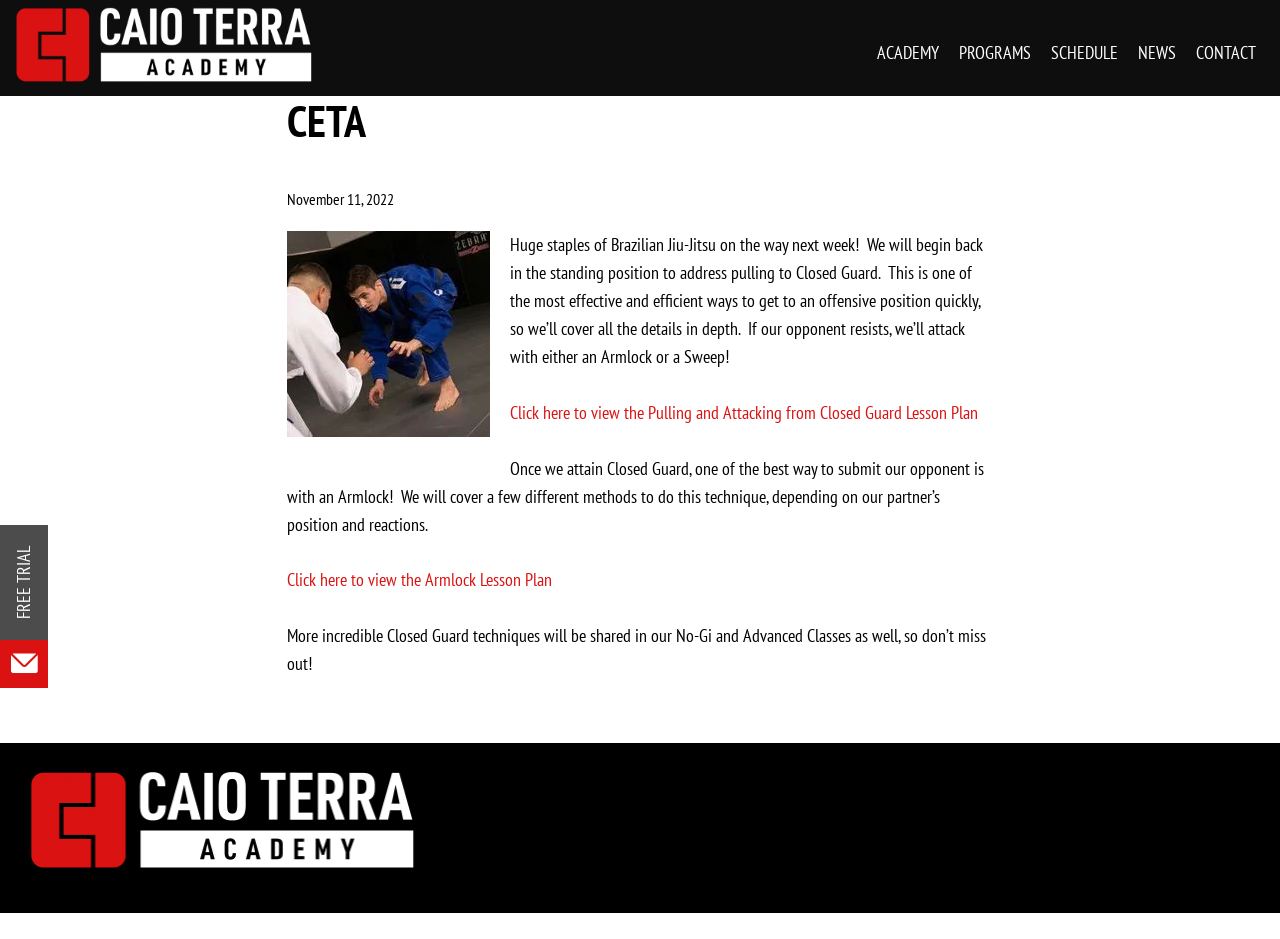What is the location of the academy?
Offer a detailed and exhaustive answer to the question.

The location of the academy can be inferred from the text content of the link element 'Caio Terra Academy Irving', which suggests that the academy is located in Irving.